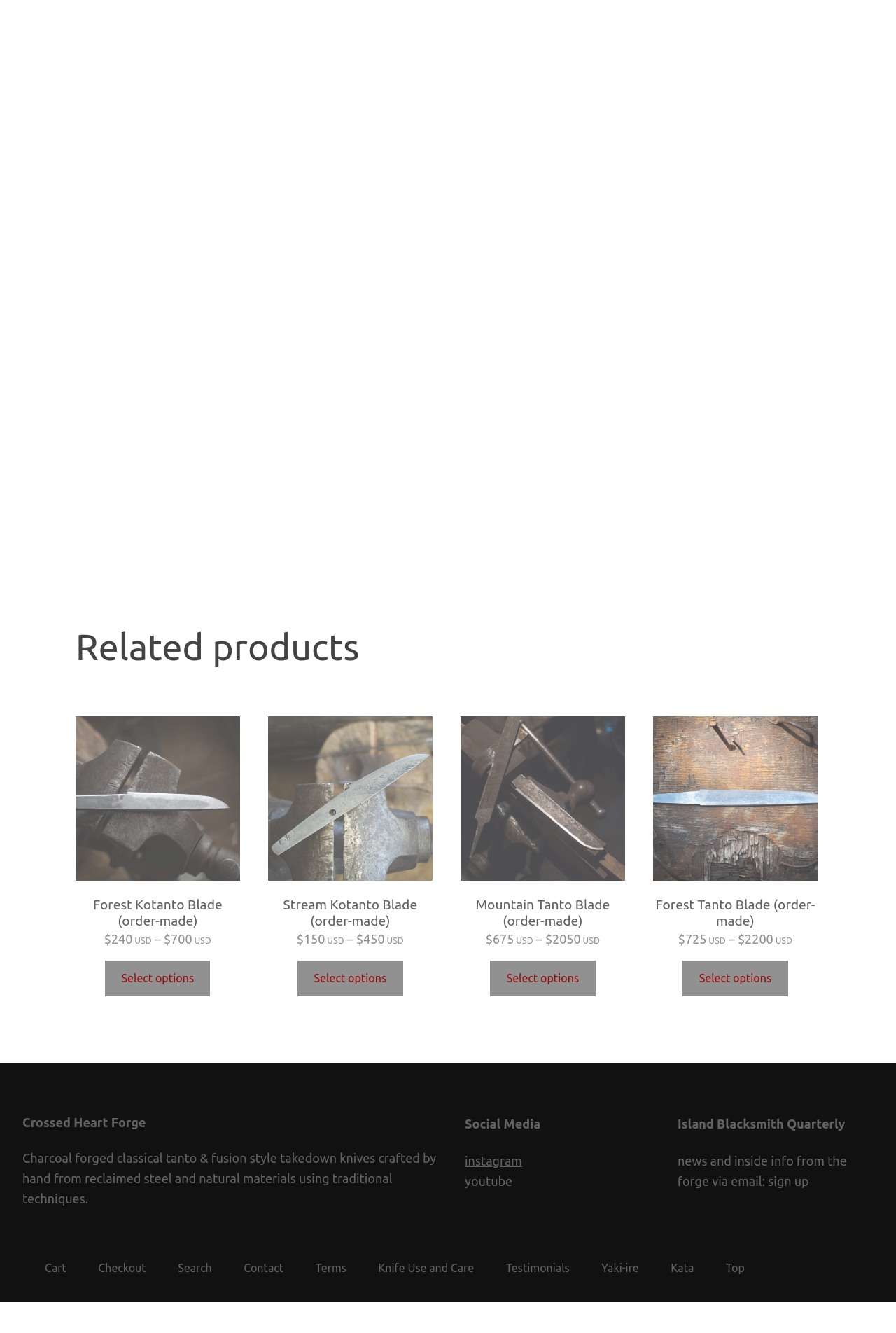Show the bounding box coordinates of the element that should be clicked to complete the task: "Go to Cart".

[0.05, 0.945, 0.074, 0.958]